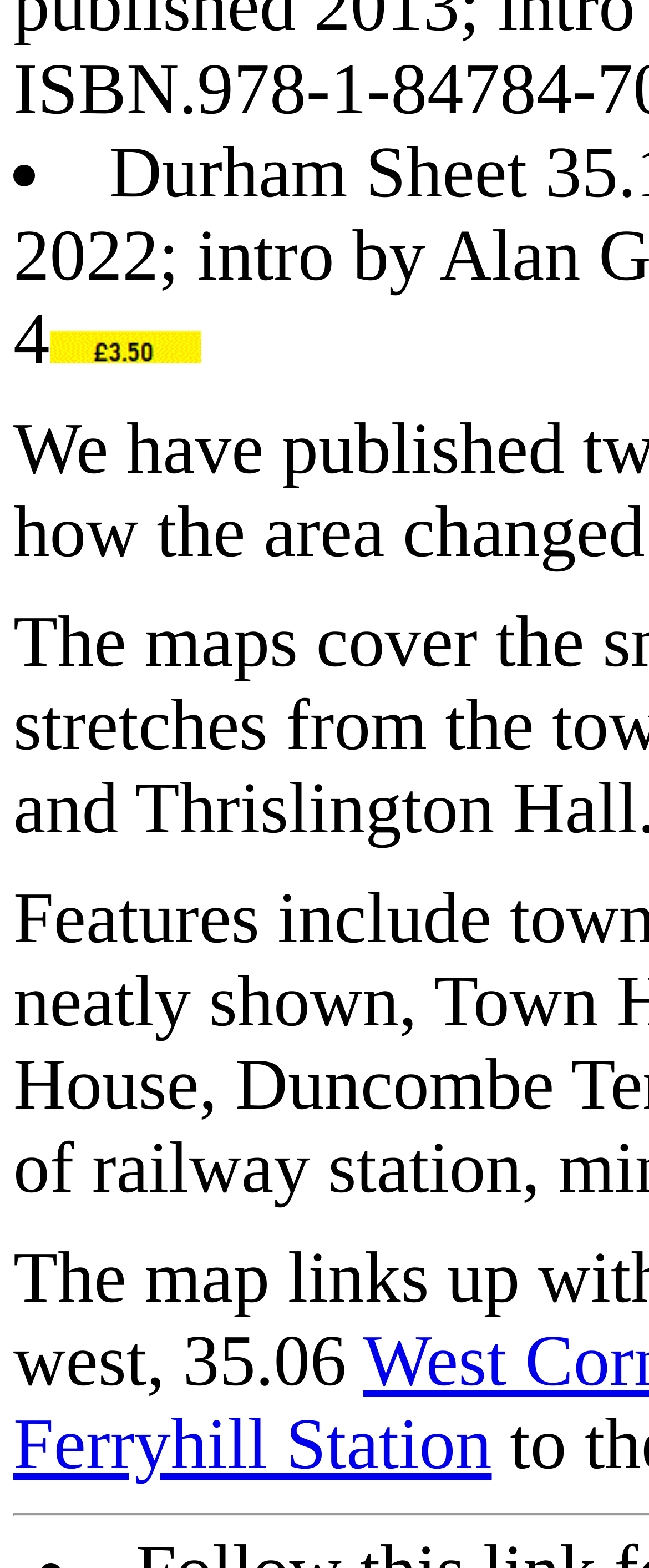Determine the bounding box coordinates for the UI element described. Format the coordinates as (top-left x, top-left y, bottom-right x, bottom-right y) and ensure all values are between 0 and 1. Element description: Ferryhill Station

[0.021, 0.896, 0.758, 0.947]